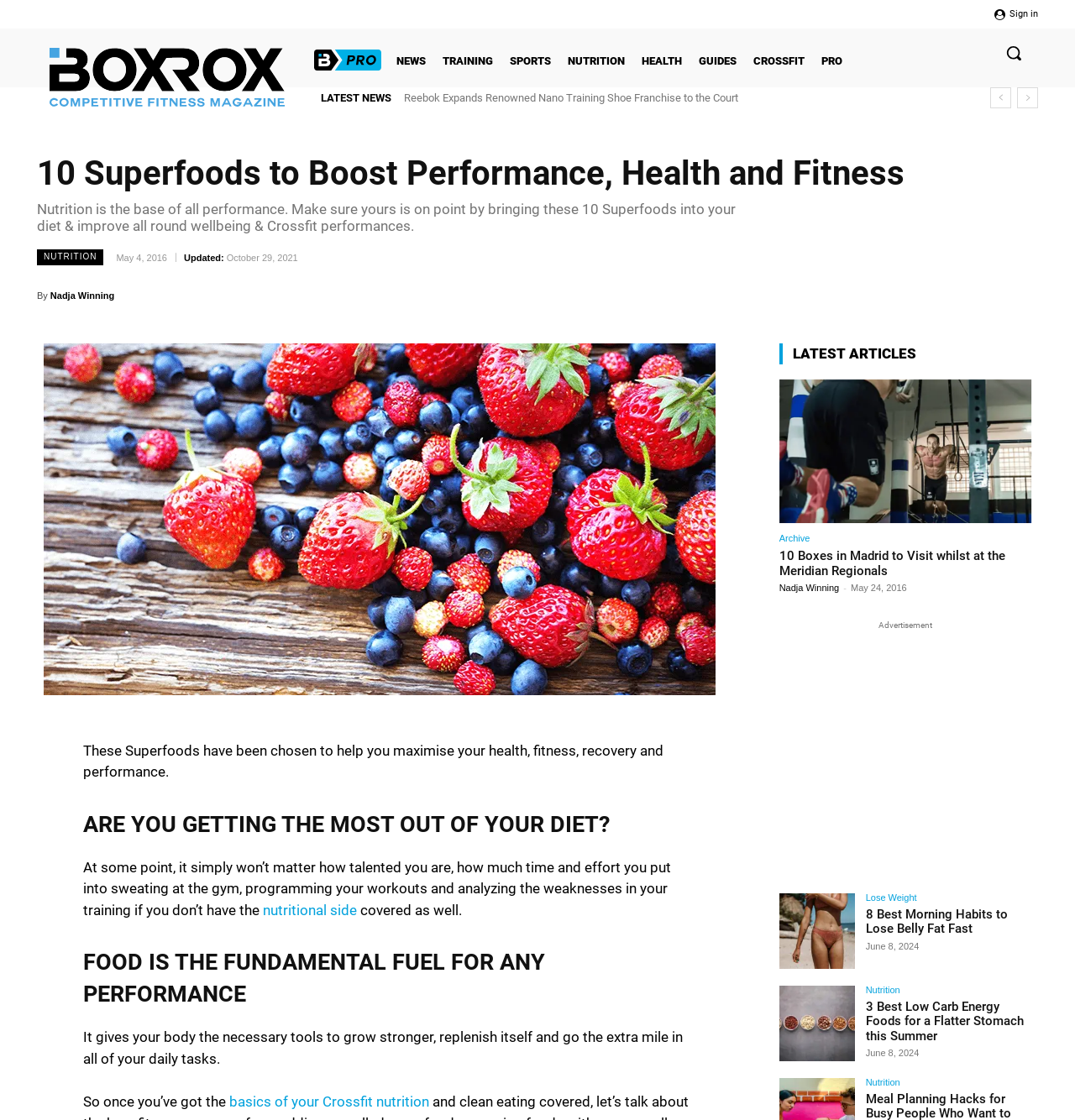With reference to the screenshot, provide a detailed response to the question below:
What is the author of the article '10 Superfoods to Boost Performance, Health and Fitness'?

The author's name is mentioned at the bottom of the article, indicating that Nadja Winning is the author of the article '10 Superfoods to Boost Performance, Health and Fitness'.